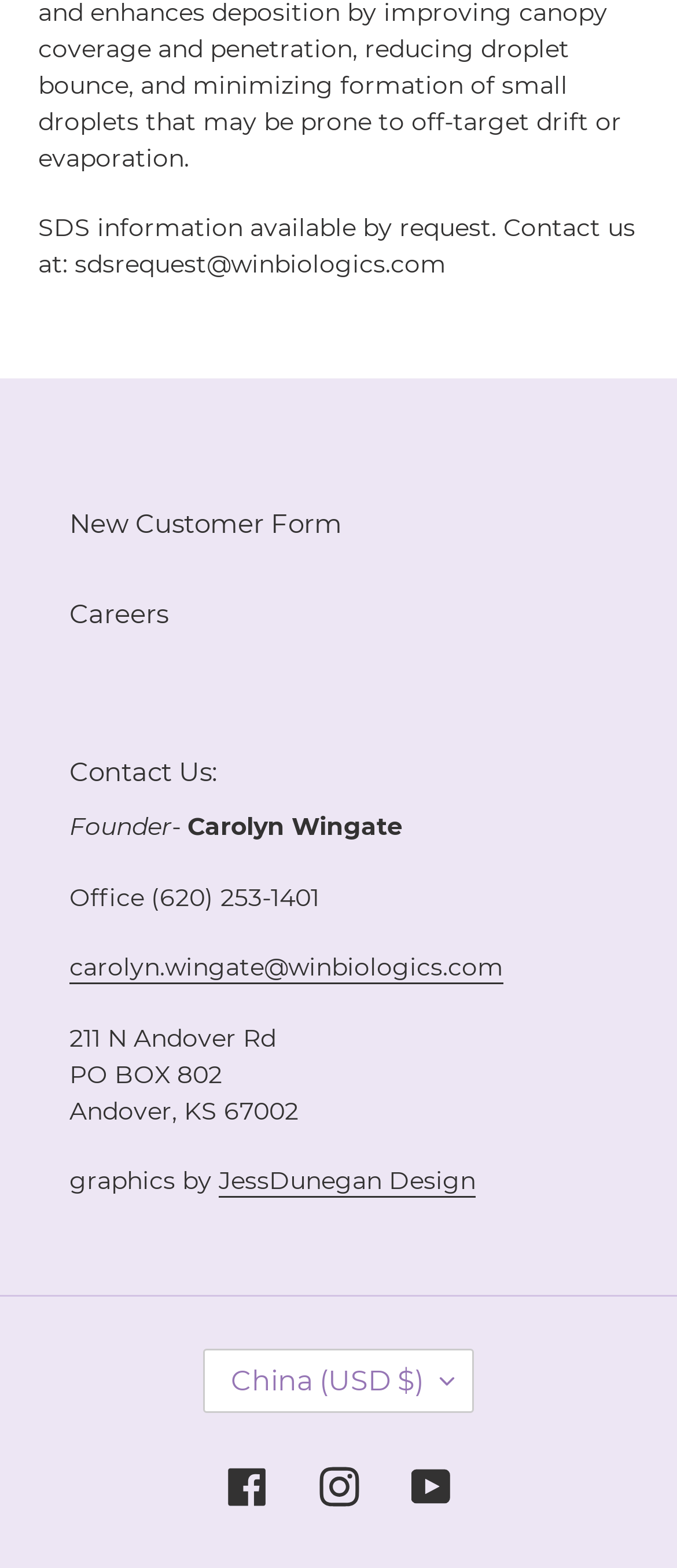Use the information in the screenshot to answer the question comprehensively: What is the phone number of the office?

The phone number can be found in the 'Contact Us' section, where it lists the office phone number as '(620) 253-1401'.